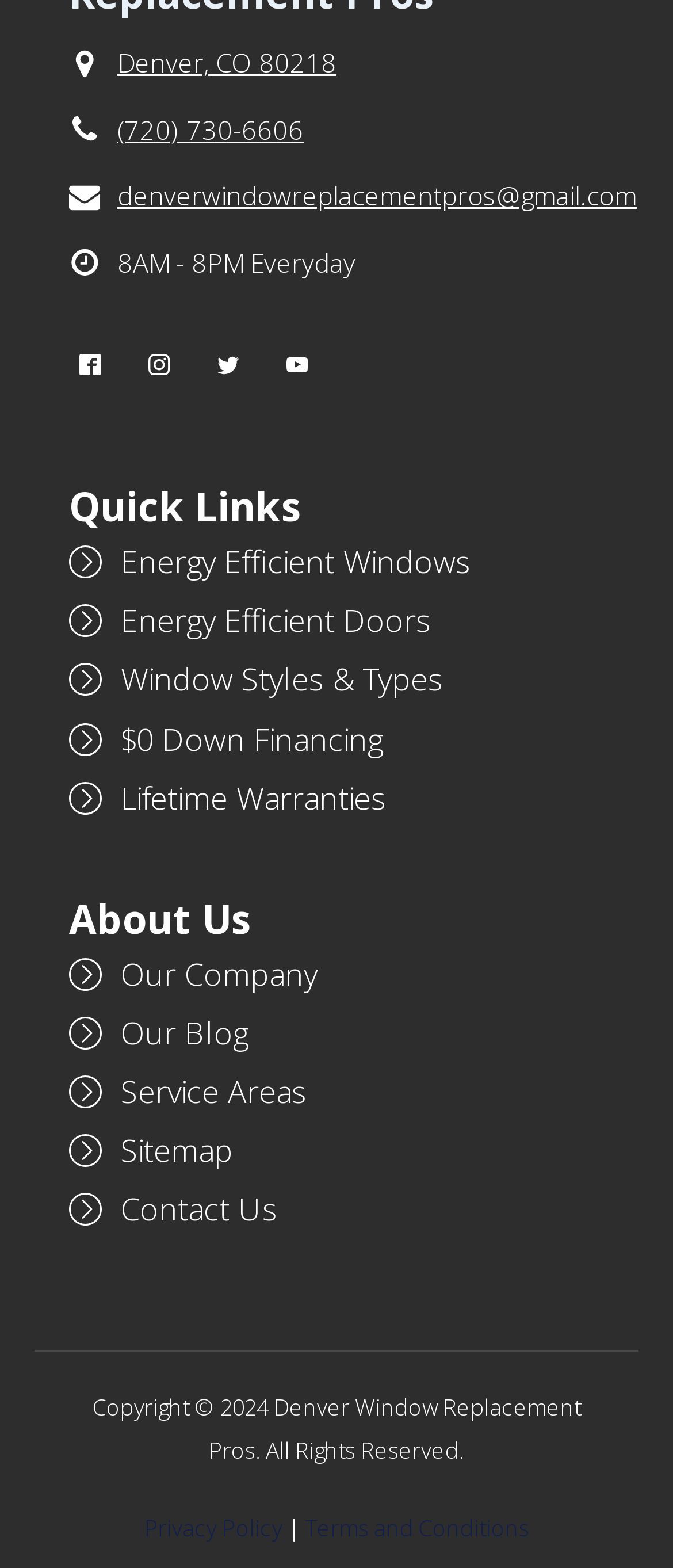Determine the bounding box for the UI element described here: "Sitemap".

[0.179, 0.715, 0.346, 0.752]